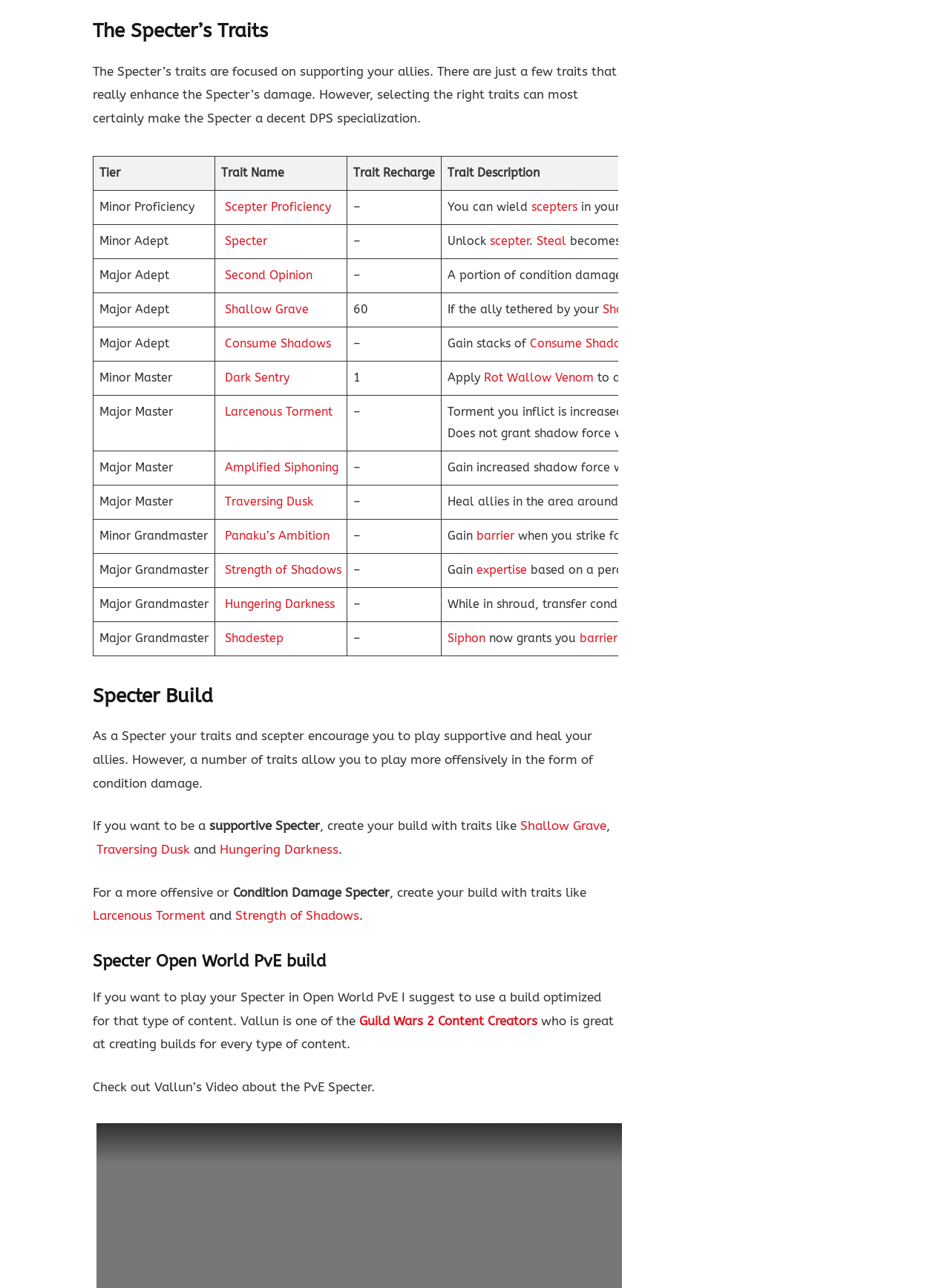Determine the bounding box for the described UI element: "Strength of Shadows".

[0.14, 0.721, 0.271, 0.733]